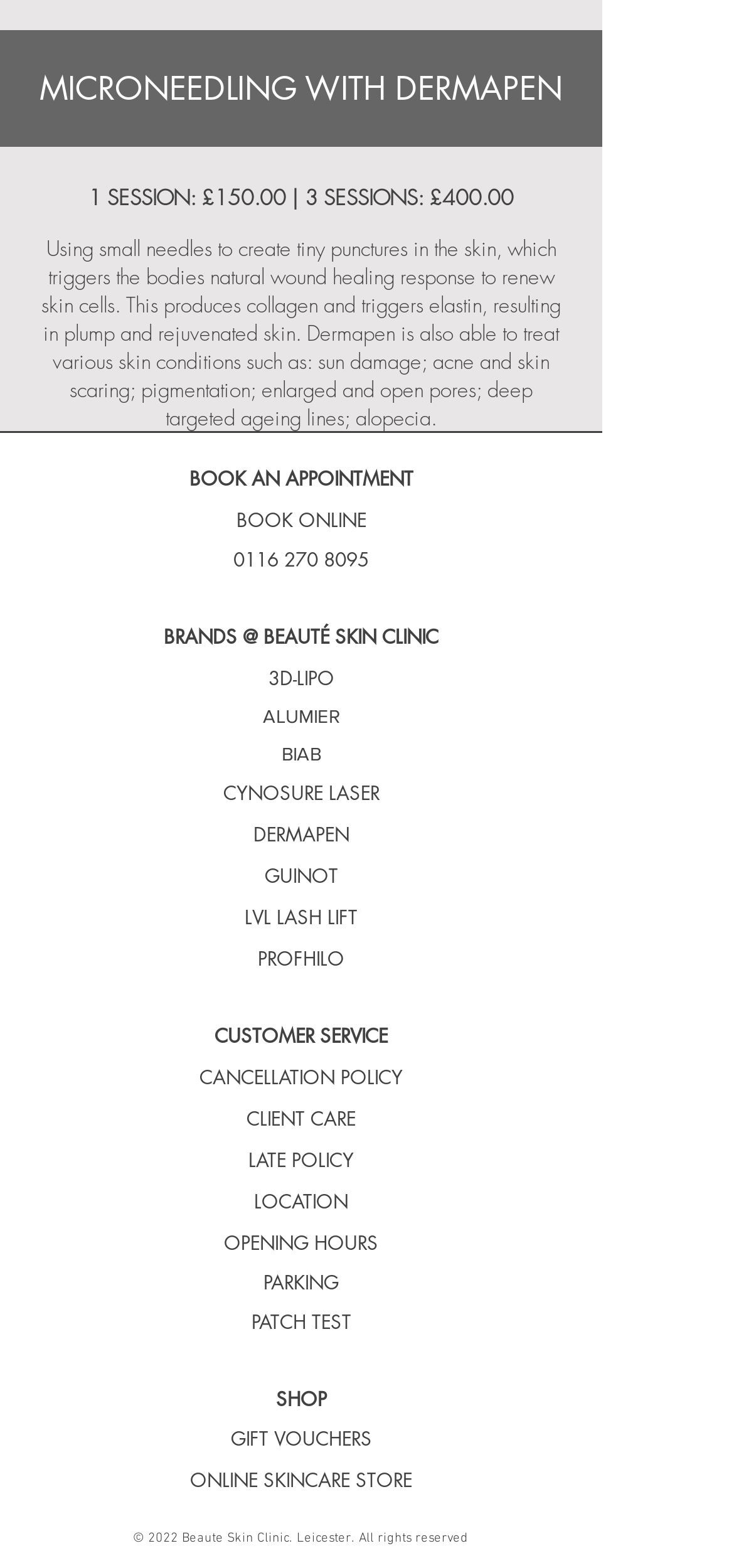What brands are available at Beaute Skin Clinic?
Can you give a detailed and elaborate answer to the question?

I found the answer by looking at the list of link elements with brand names such as 3D-LIPO, ALUMIER, BIAB, and others, which suggests that the clinic offers multiple brands.